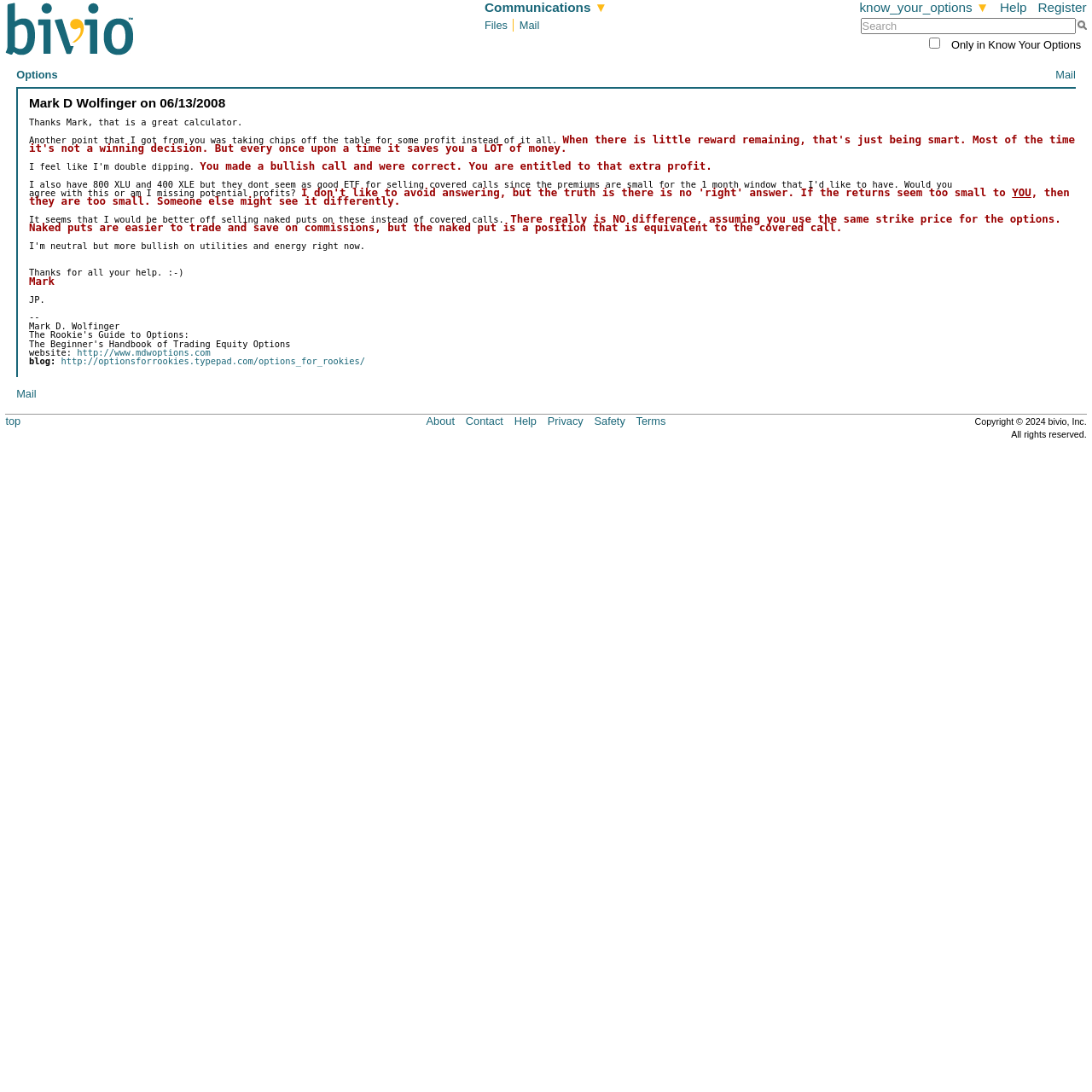Using the given element description, provide the bounding box coordinates (top-left x, top-left y, bottom-right x, bottom-right y) for the corresponding UI element in the screenshot: Contact

[0.426, 0.38, 0.461, 0.392]